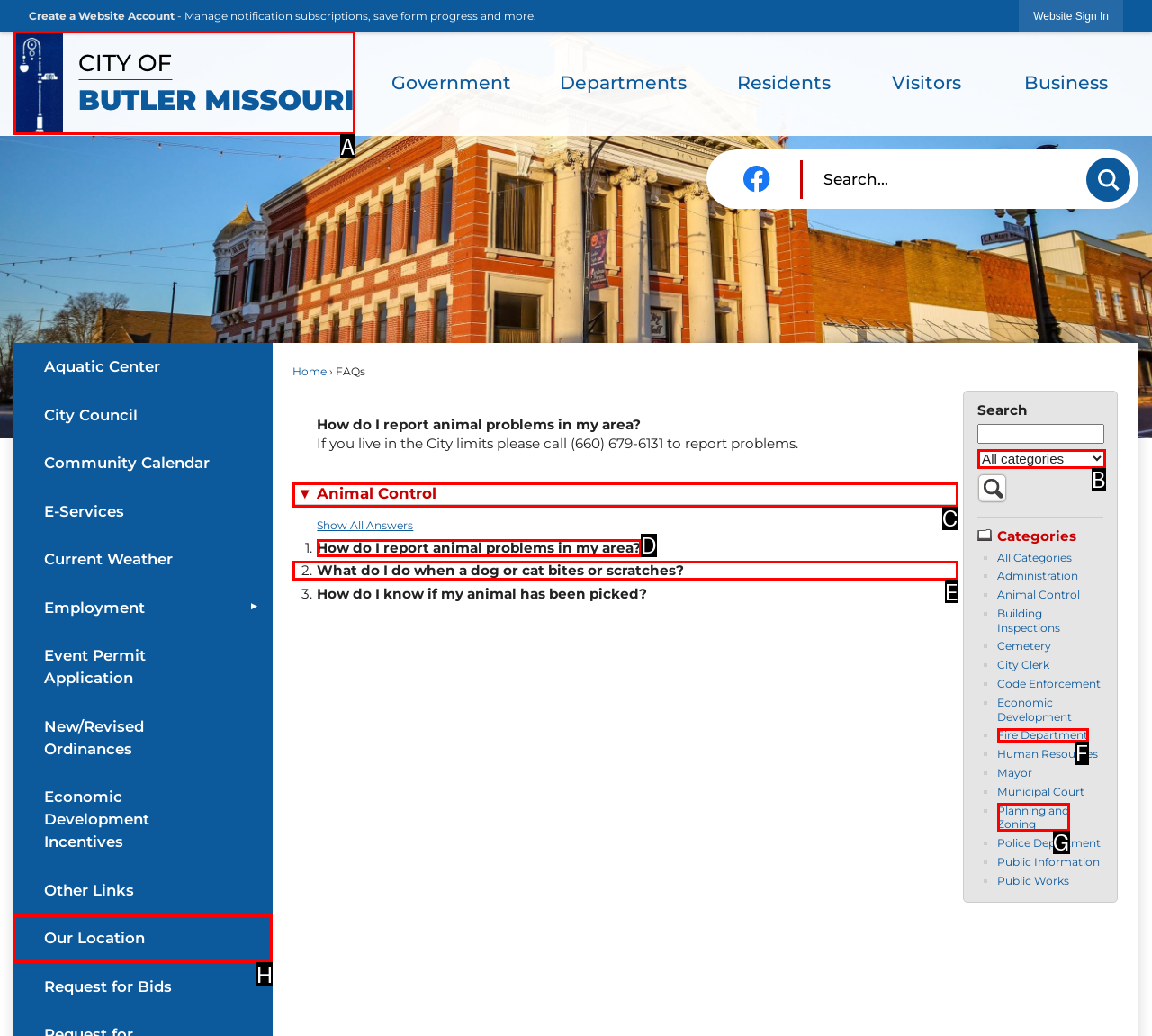Tell me which one HTML element I should click to complete the following task: Go to the 'Home Page' Answer with the option's letter from the given choices directly.

A